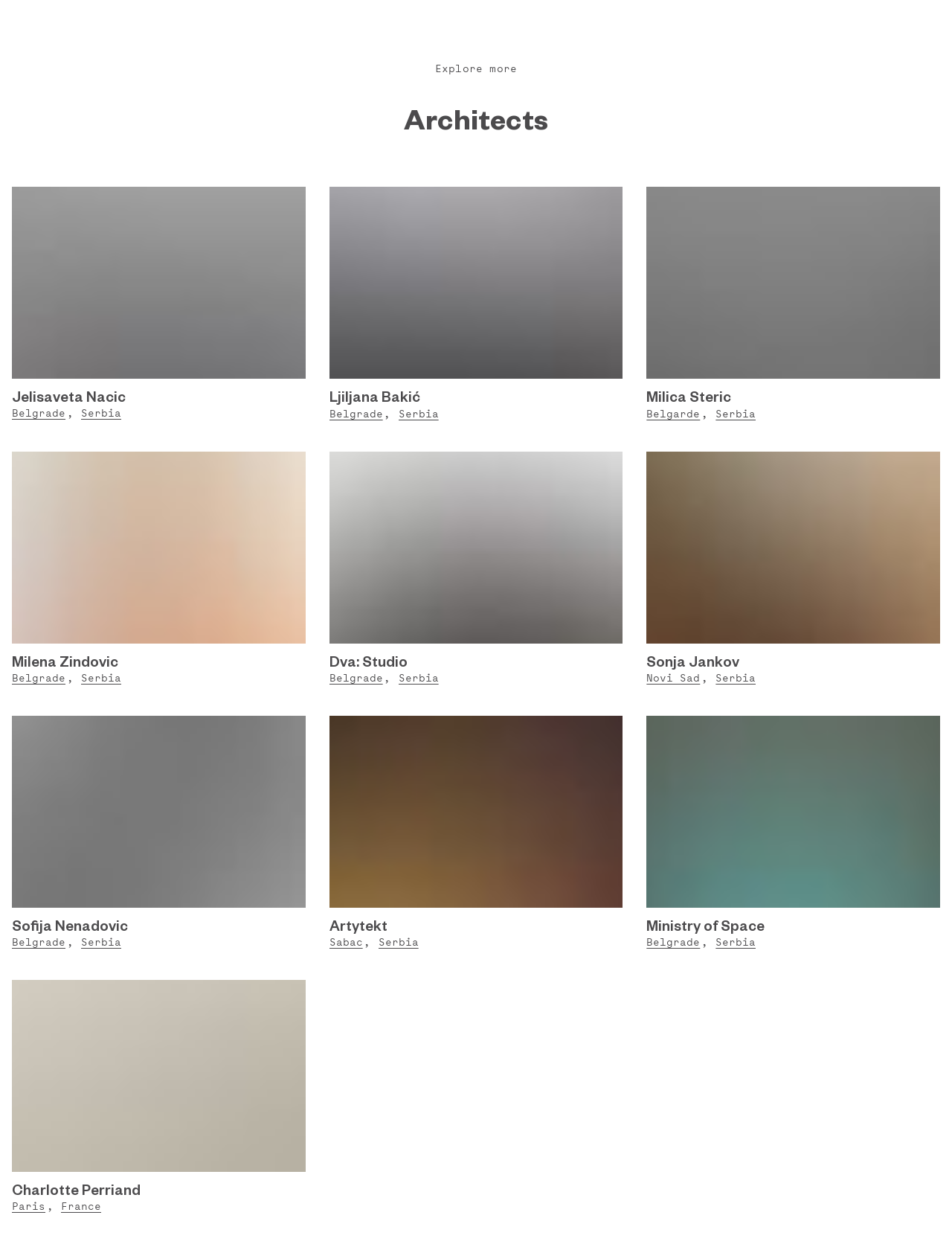What is the name of the studio founded by Dva?
Analyze the screenshot and provide a detailed answer to the question.

I found a link with the text 'Dva: Studio' which is a heading, and it is located near the links 'Belgrade,' and 'Serbia'. Therefore, I infer that Dva: Studio is the name of the studio founded by Dva.